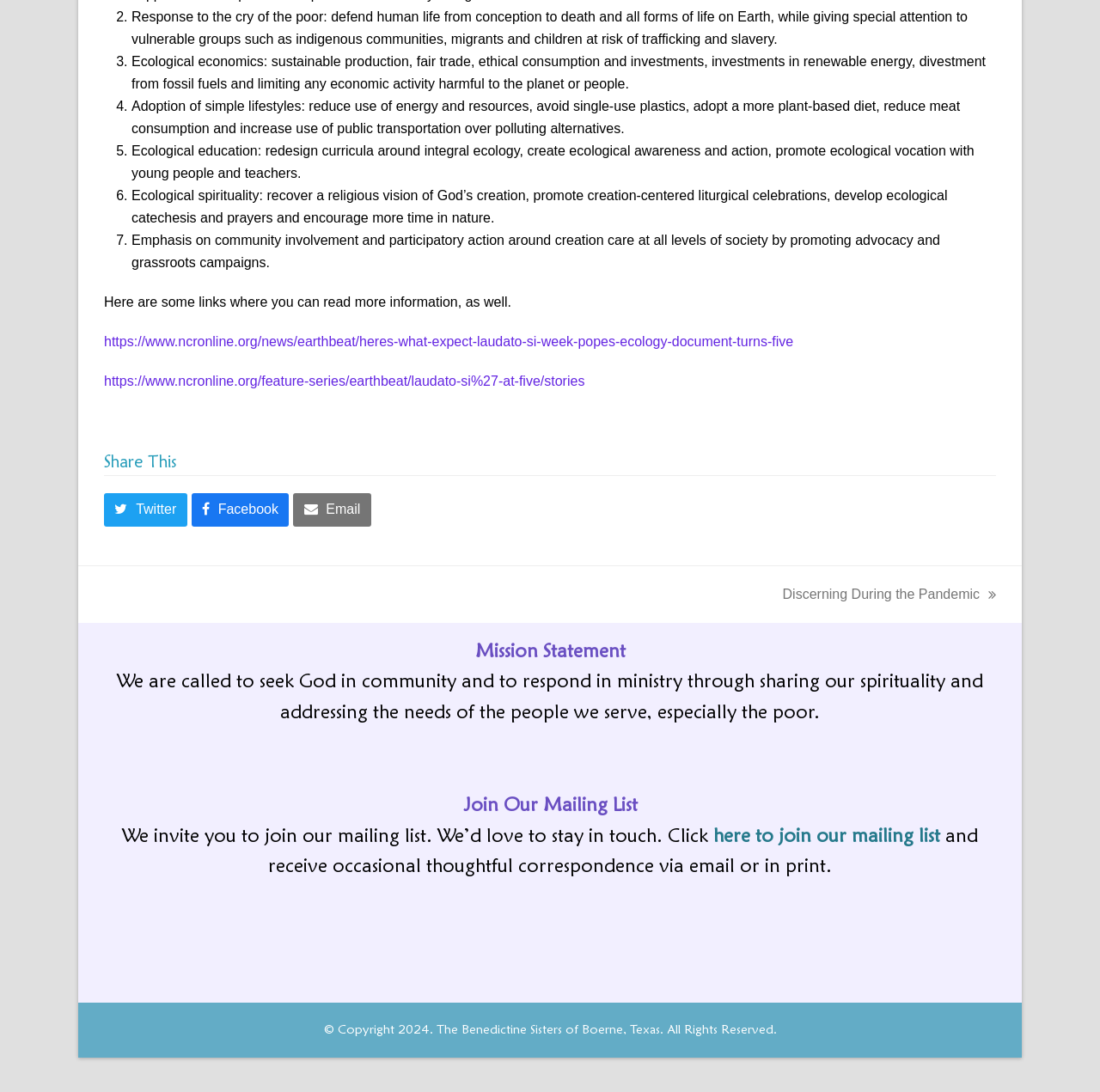Provide the bounding box coordinates for the area that should be clicked to complete the instruction: "Read more about Laudato Si at five years".

[0.095, 0.306, 0.721, 0.319]